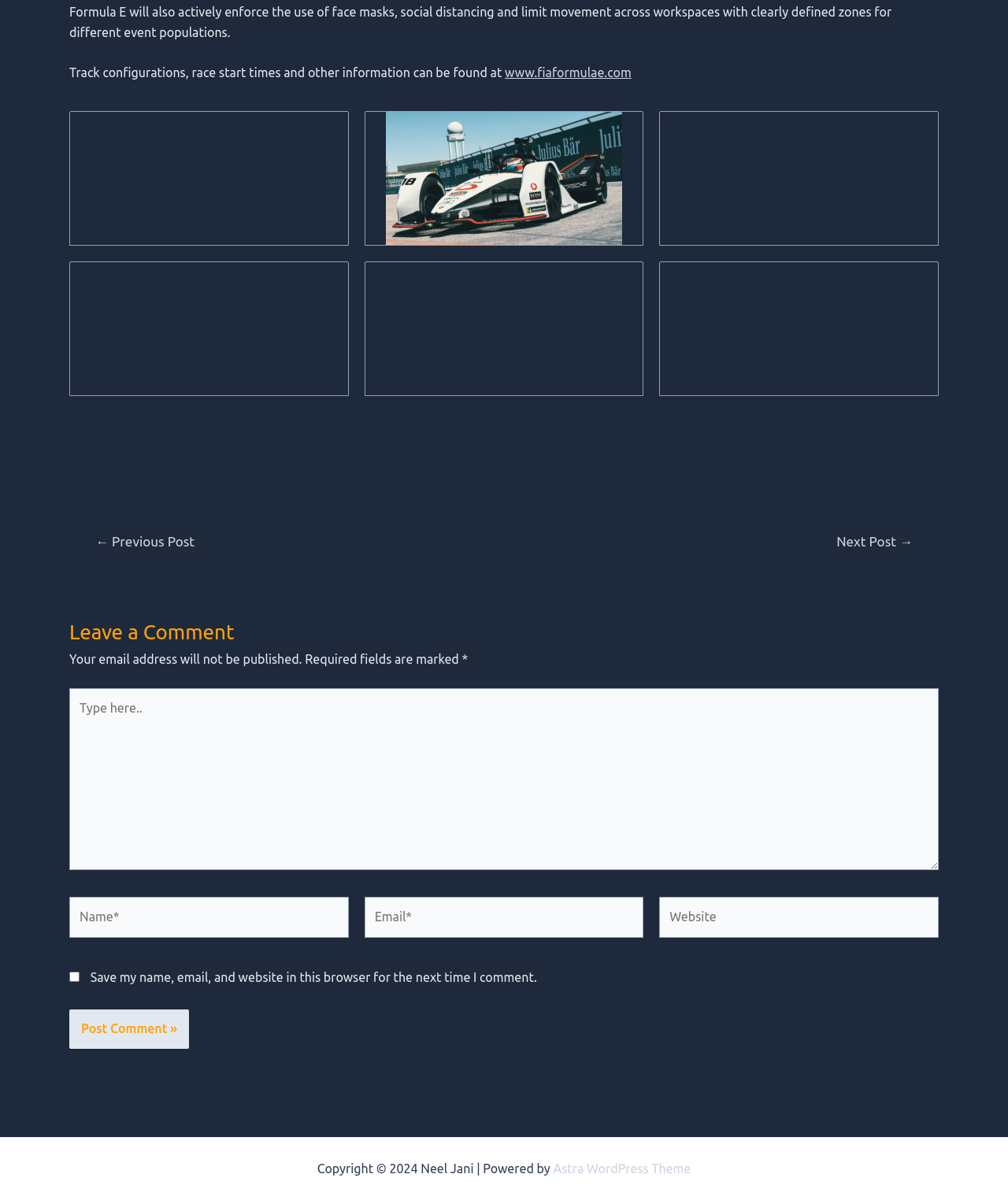Locate the bounding box coordinates of the element I should click to achieve the following instruction: "View the previous post".

[0.074, 0.446, 0.213, 0.457]